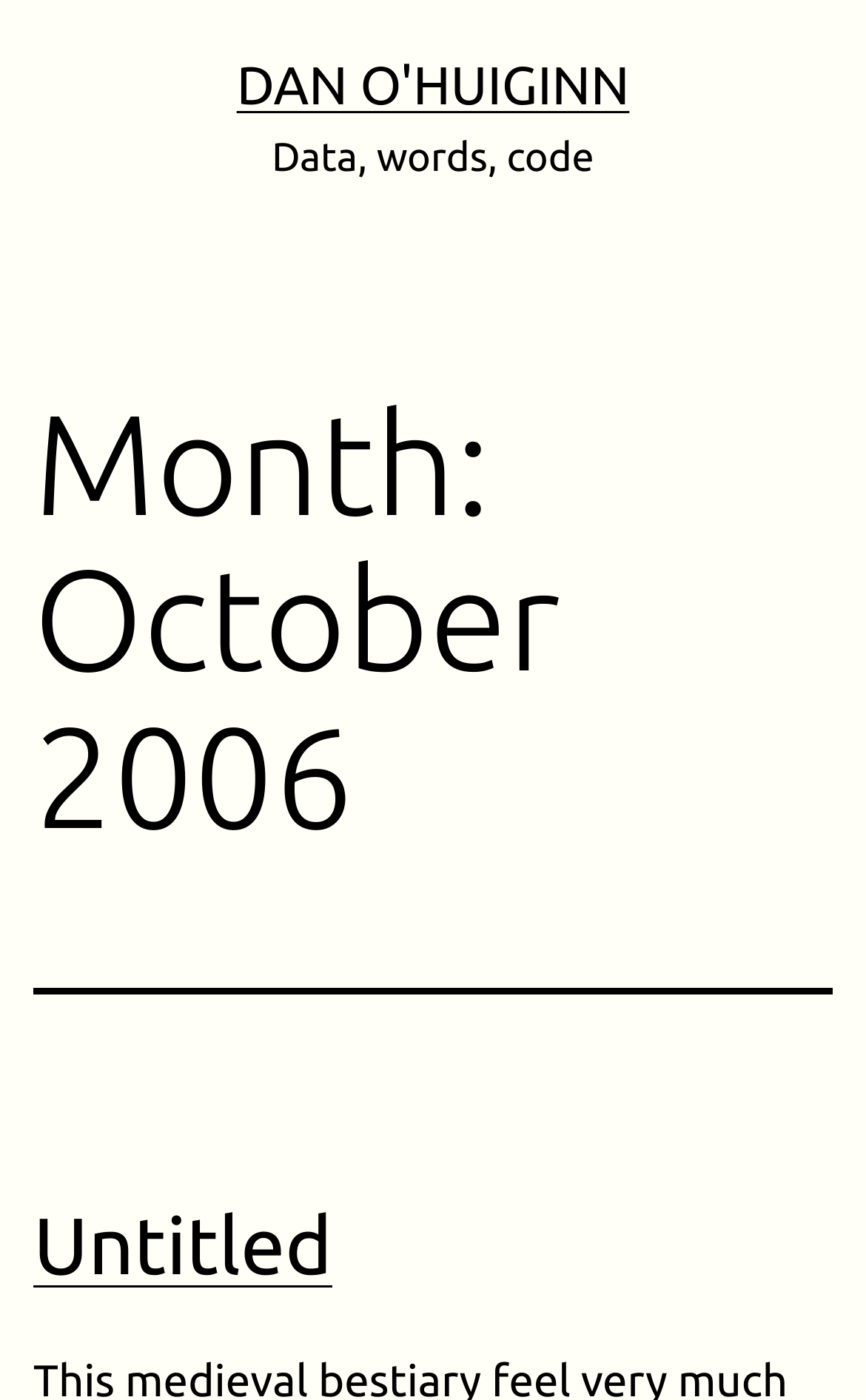What is the title of the untitled post?
Refer to the screenshot and deliver a thorough answer to the question presented.

The heading 'Untitled' is present on the webpage, which suggests that it is the title of a post or an article.